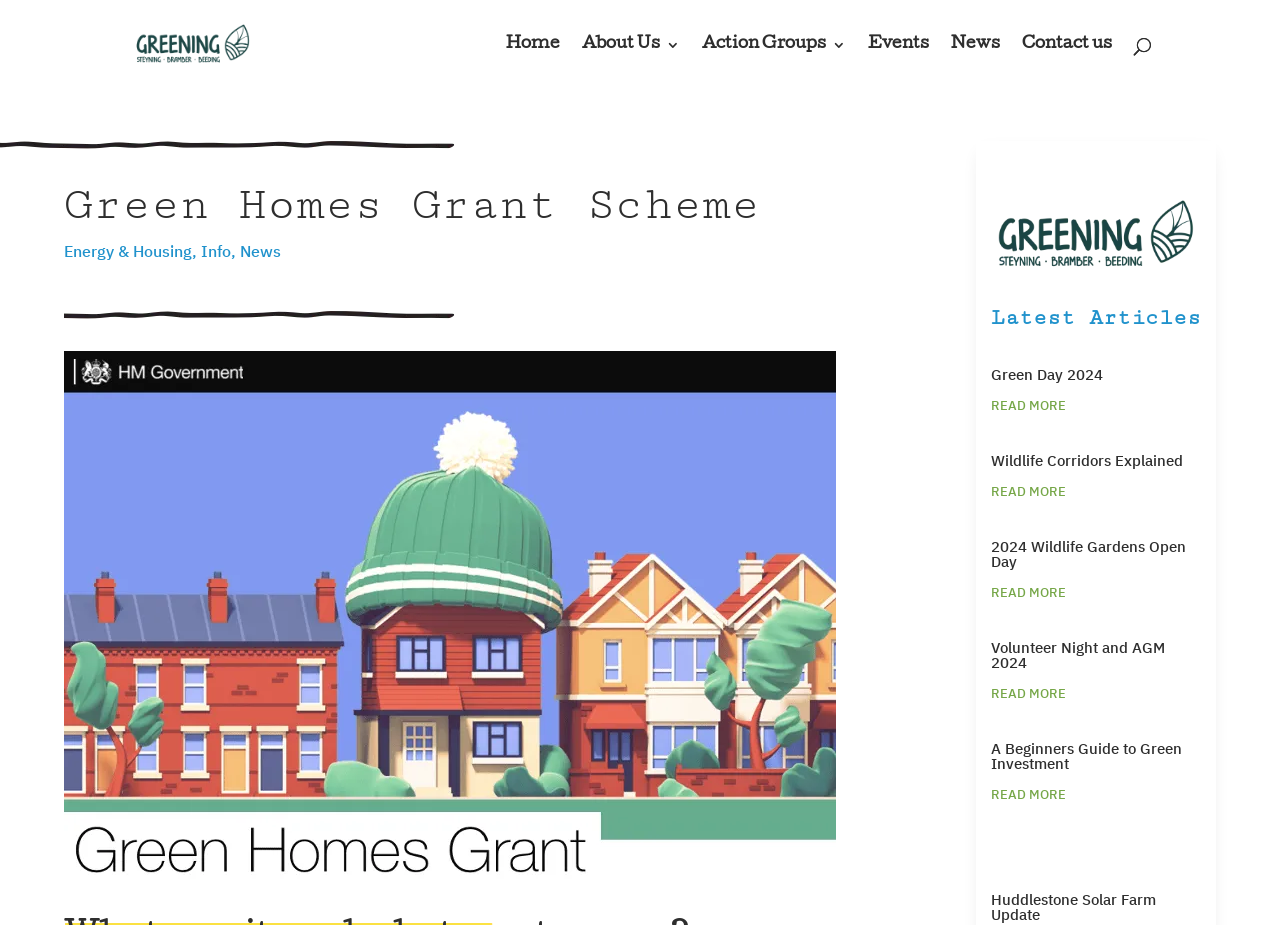What is the topic of the link 'Energy & Housing'?
Look at the image and provide a detailed response to the question.

The topic of the link can be determined by its text content, which is 'Energy & Housing', located at the top of the webpage.